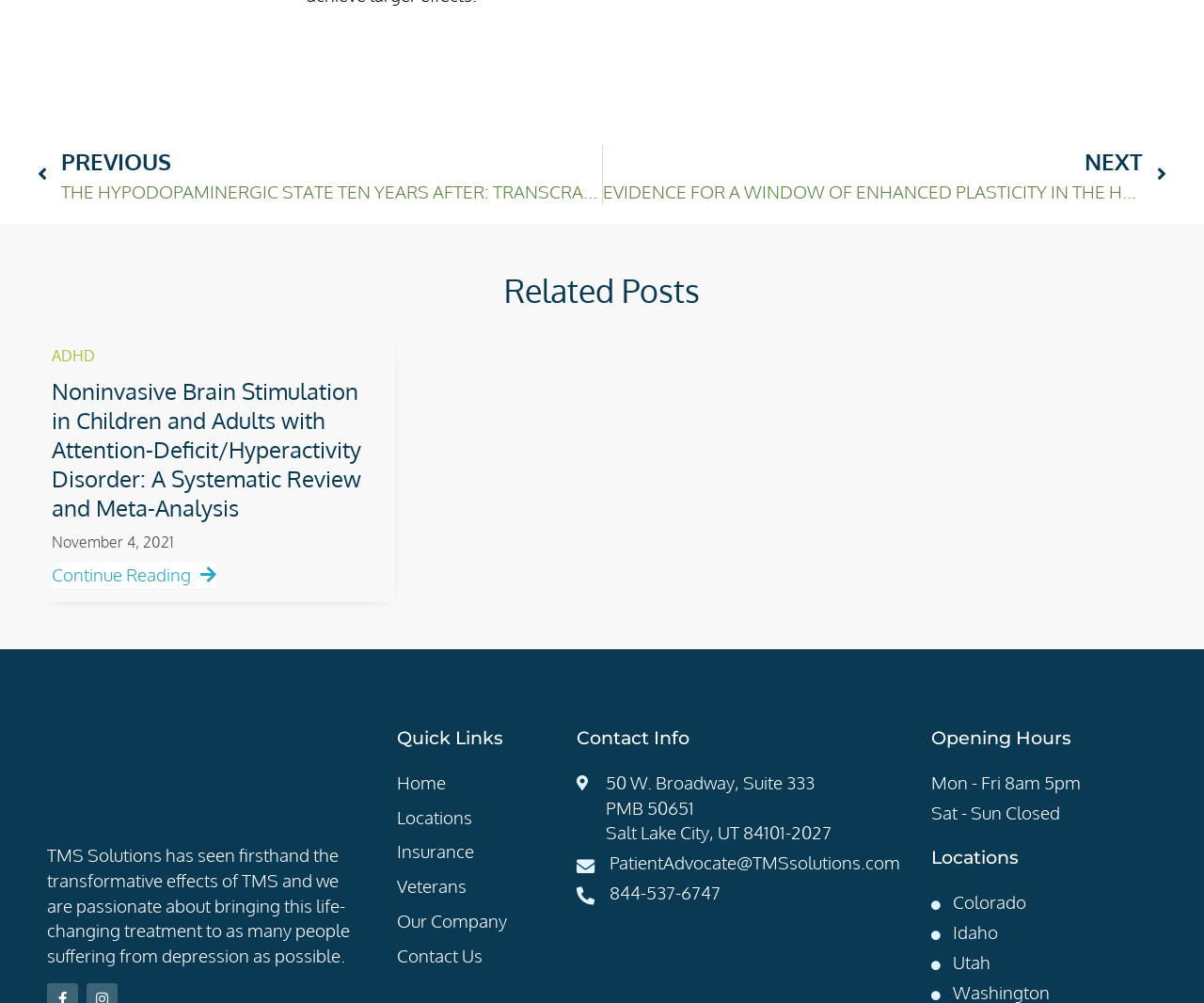Give a one-word or short phrase answer to the question: 
What is the company's contact email?

PatientAdvocate@TMSsolutions.com